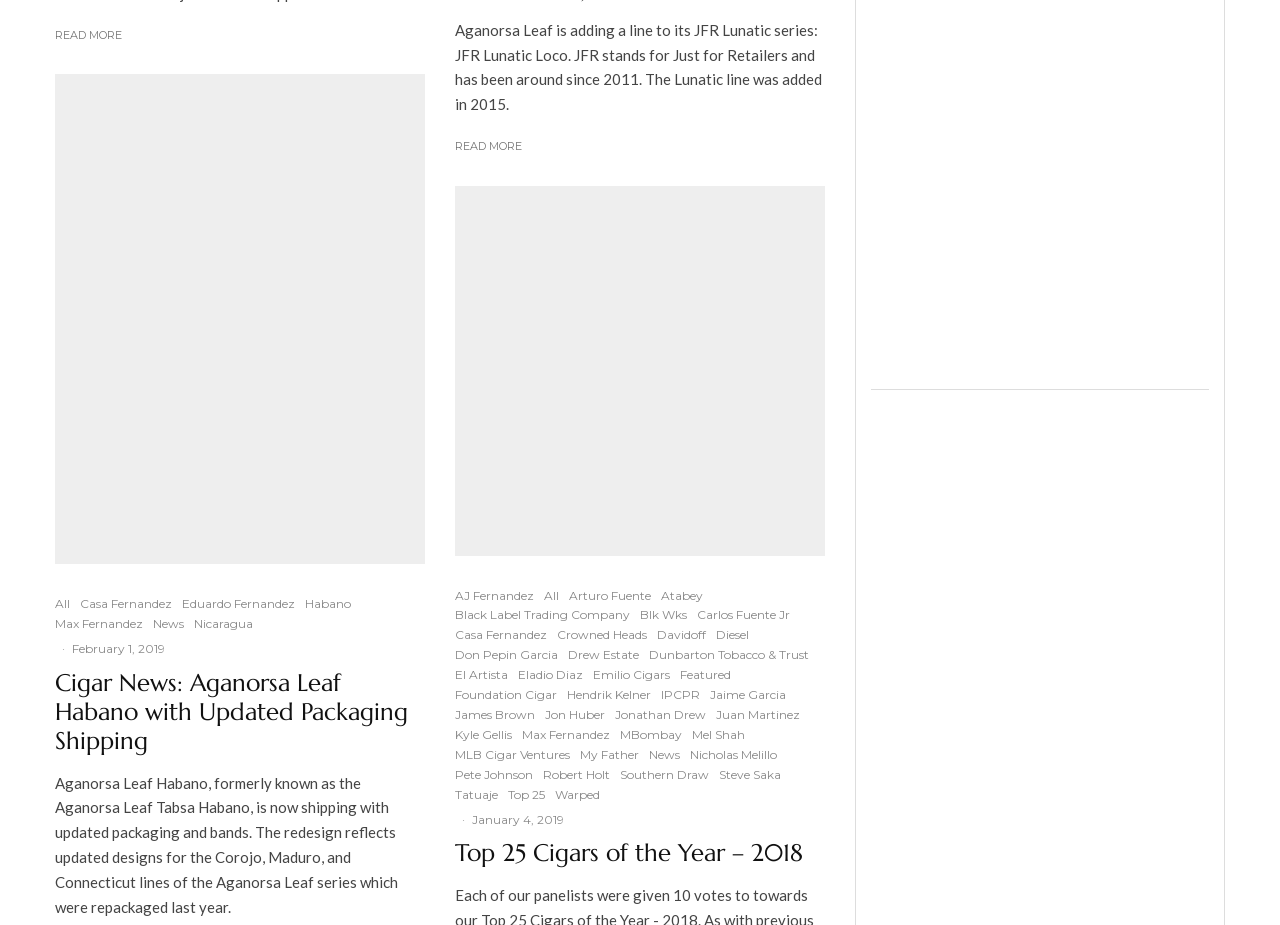How many links are there under 'Cigar News'?
Based on the image, answer the question with as much detail as possible.

I counted the number of links under the 'Cigar News' section, which are 'Cigar News: Aganorsa Leaf Habano with Updated Packaging Shipping', 'All', 'Casa Fernandez', 'Eduardo Fernandez', 'Habano', 'Max Fernandez', 'News', 'Nicaragua', and 'READ MORE'. There are 9 links under 'Cigar News'.